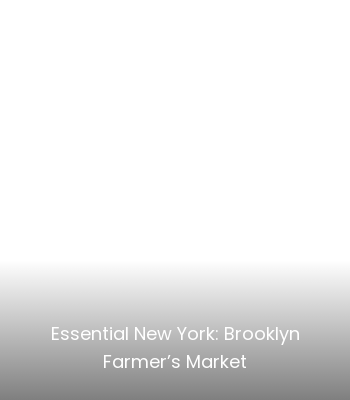Describe all the elements in the image extensively.

The image depicts a vibrant scene from a Brooklyn farmer's market, showcasing the freshness and variety of local produce available. Below the image, the title reads "Essential New York: Brooklyn Farmer’s Market," highlighting the significance of this community hub in promoting local agriculture and sustainable practices. The market serves as a gathering place for residents and visitors alike, providing an opportunity to explore the rich culinary offerings of New York while supporting local farmers and artisans.